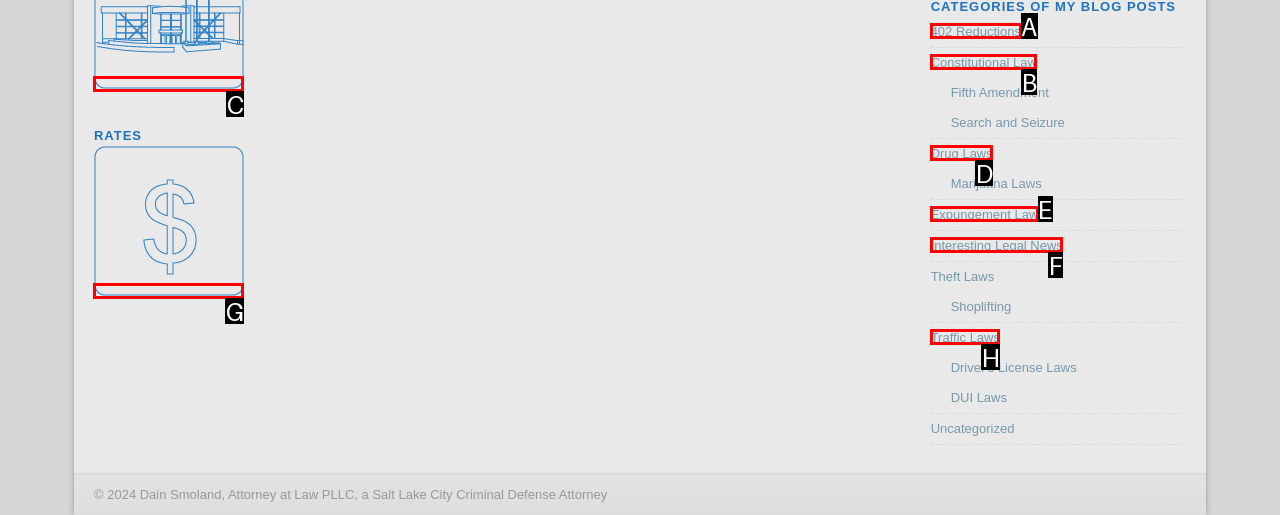Select the letter of the option that should be clicked to achieve the specified task: Visit '402 Reductions'. Respond with just the letter.

A